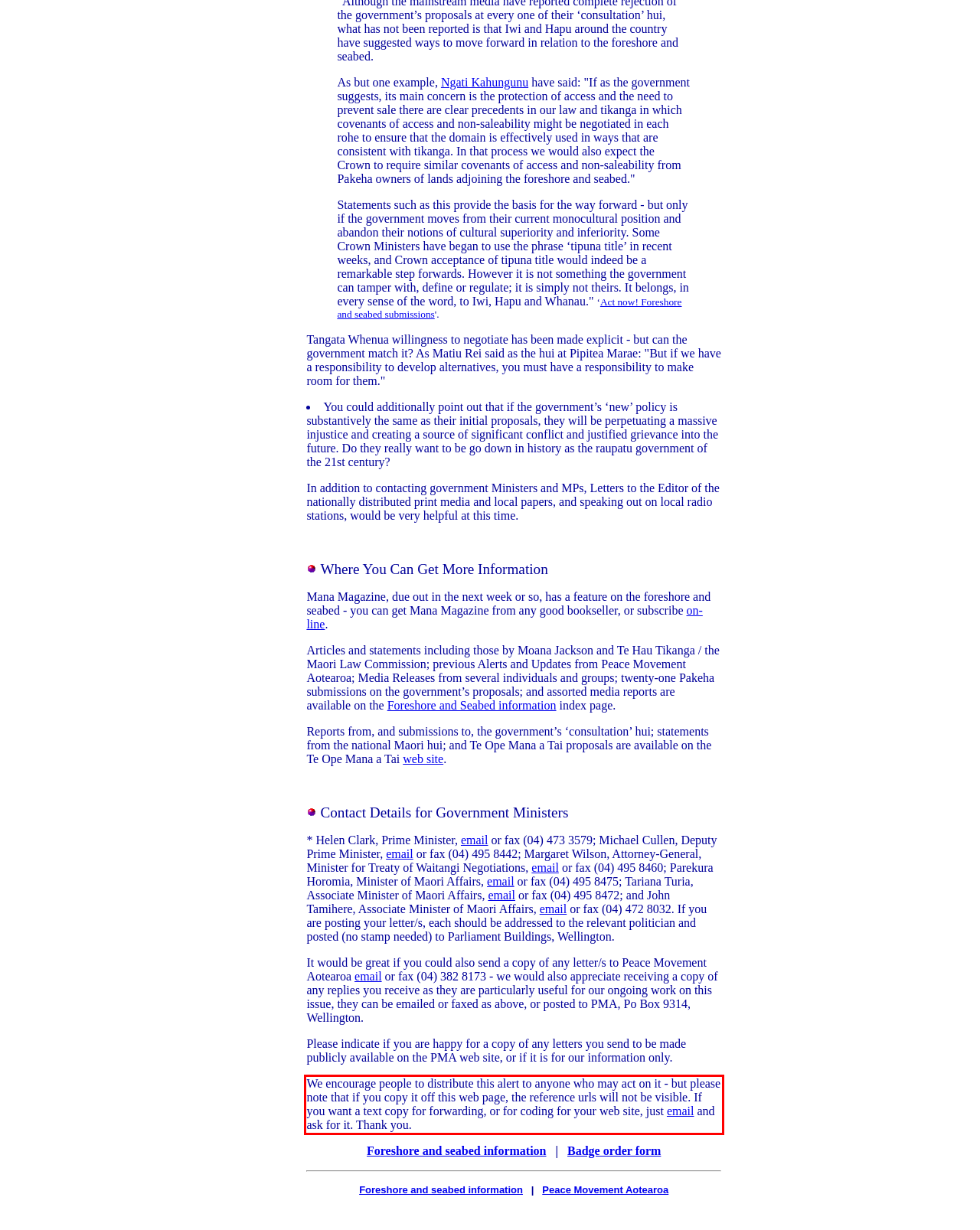Please examine the webpage screenshot and extract the text within the red bounding box using OCR.

We encourage people to distribute this alert to anyone who may act on it - but please note that if you copy it off this web page, the reference urls will not be visible. If you want a text copy for forwarding, or for coding for your web site, just email and ask for it. Thank you.